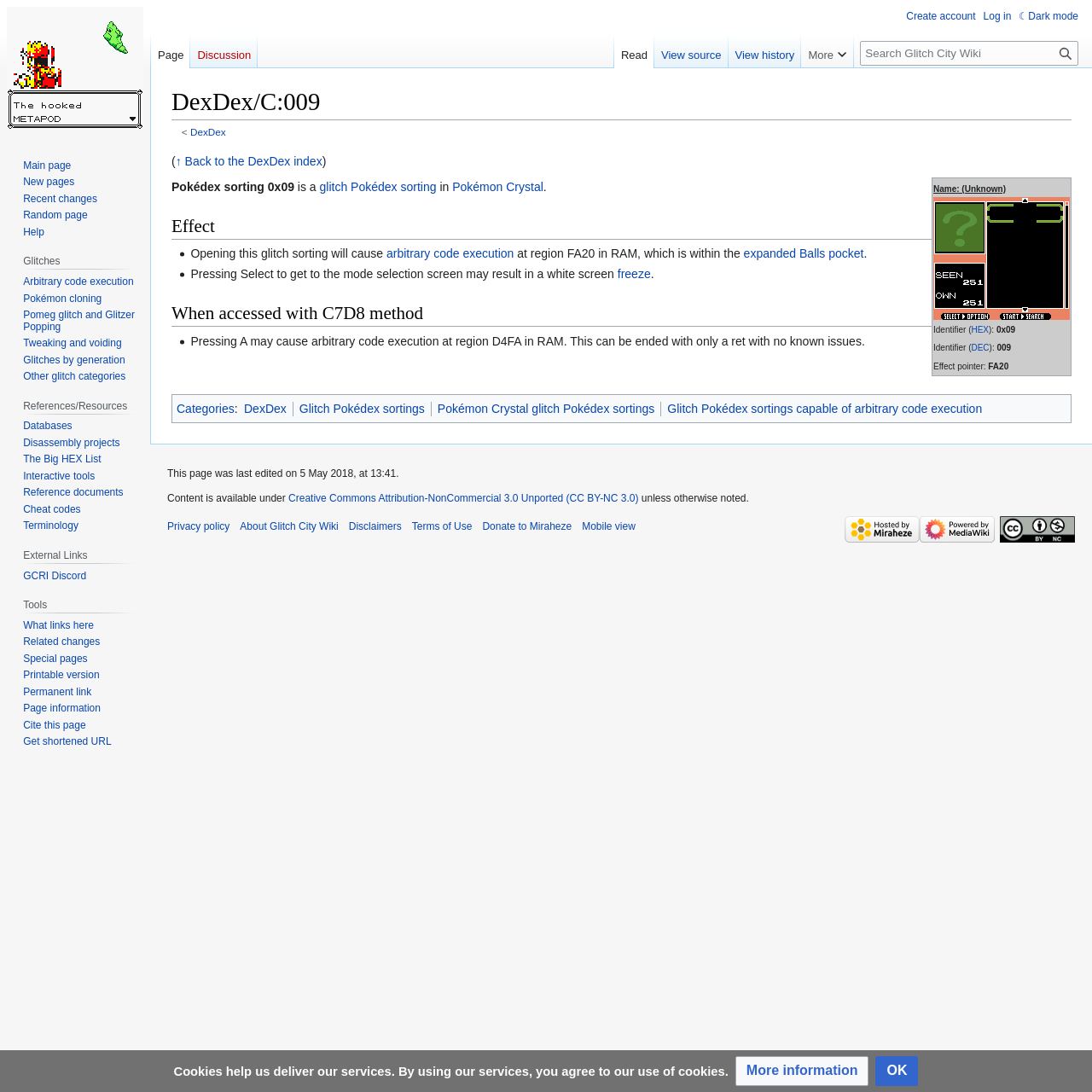Please determine the bounding box coordinates of the element to click on in order to accomplish the following task: "Search Glitch City Wiki". Ensure the coordinates are four float numbers ranging from 0 to 1, i.e., [left, top, right, bottom].

[0.788, 0.038, 0.988, 0.06]